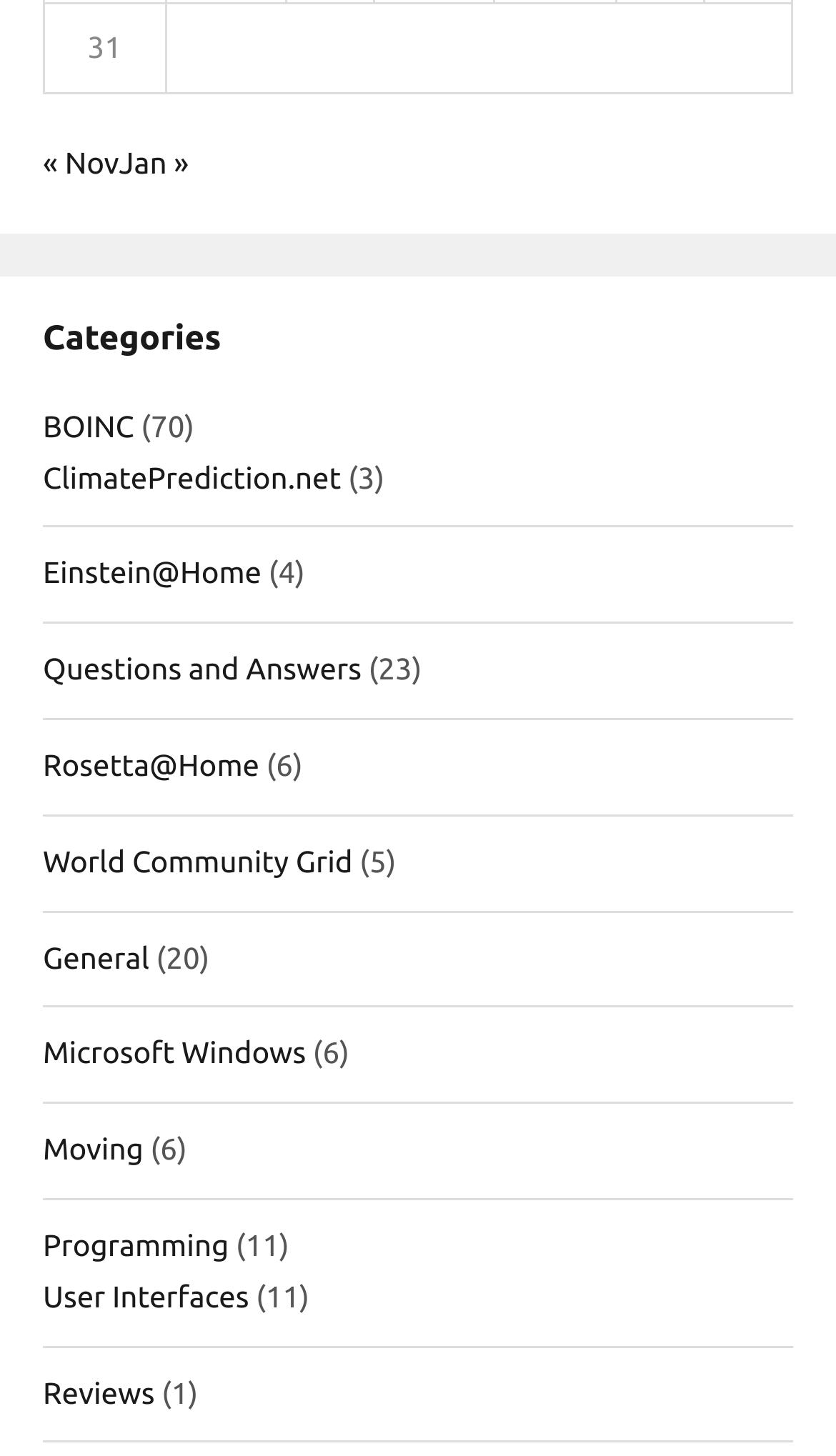How many projects are under the 'BOINC' category?
Can you provide an in-depth and detailed response to the question?

I looked at the StaticText next to the 'BOINC' link, and it says '(70)', which indicates the number of projects under that category.